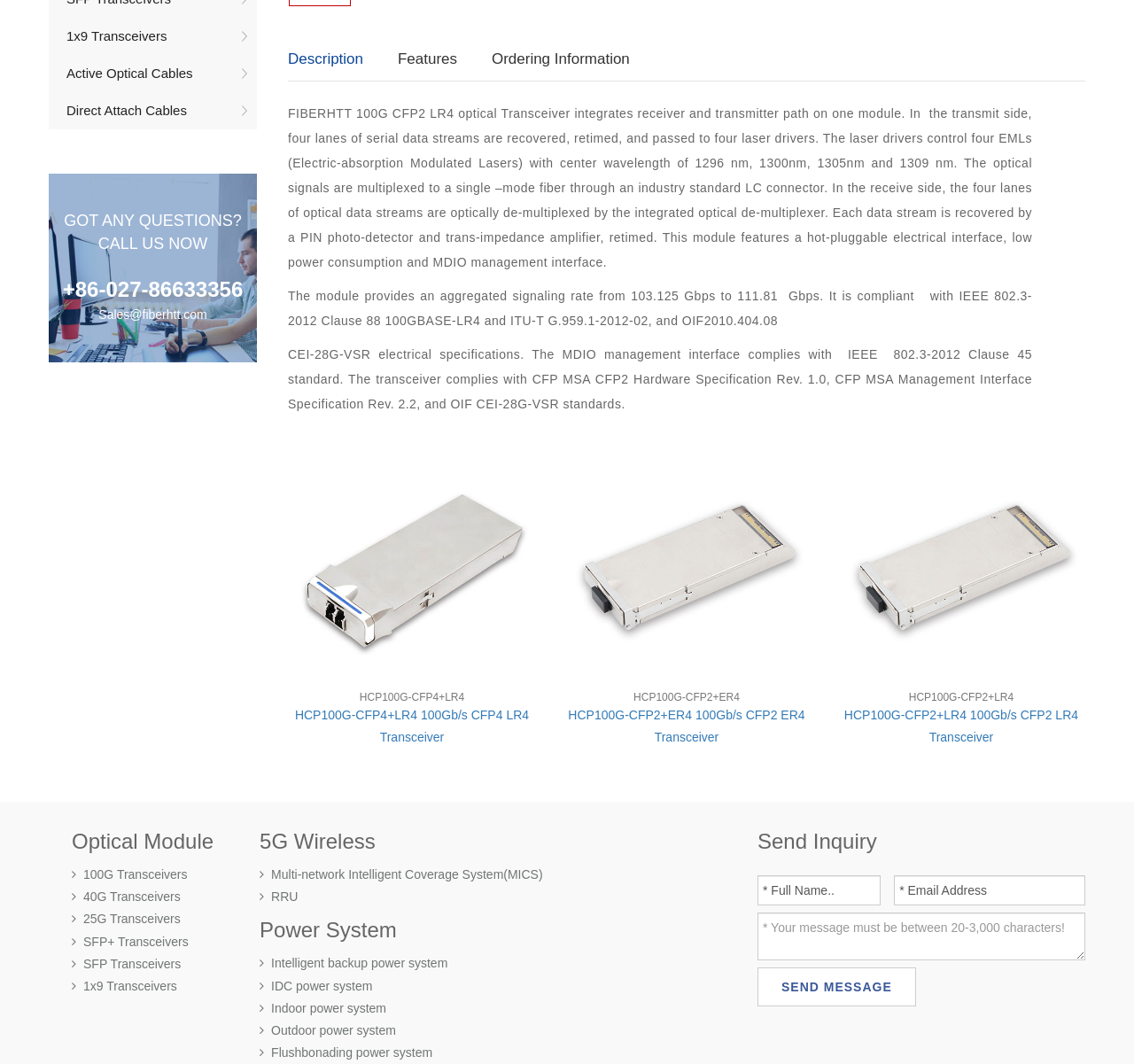Extract the bounding box of the UI element described as: "SFP+ Transceivers".

[0.063, 0.878, 0.166, 0.891]